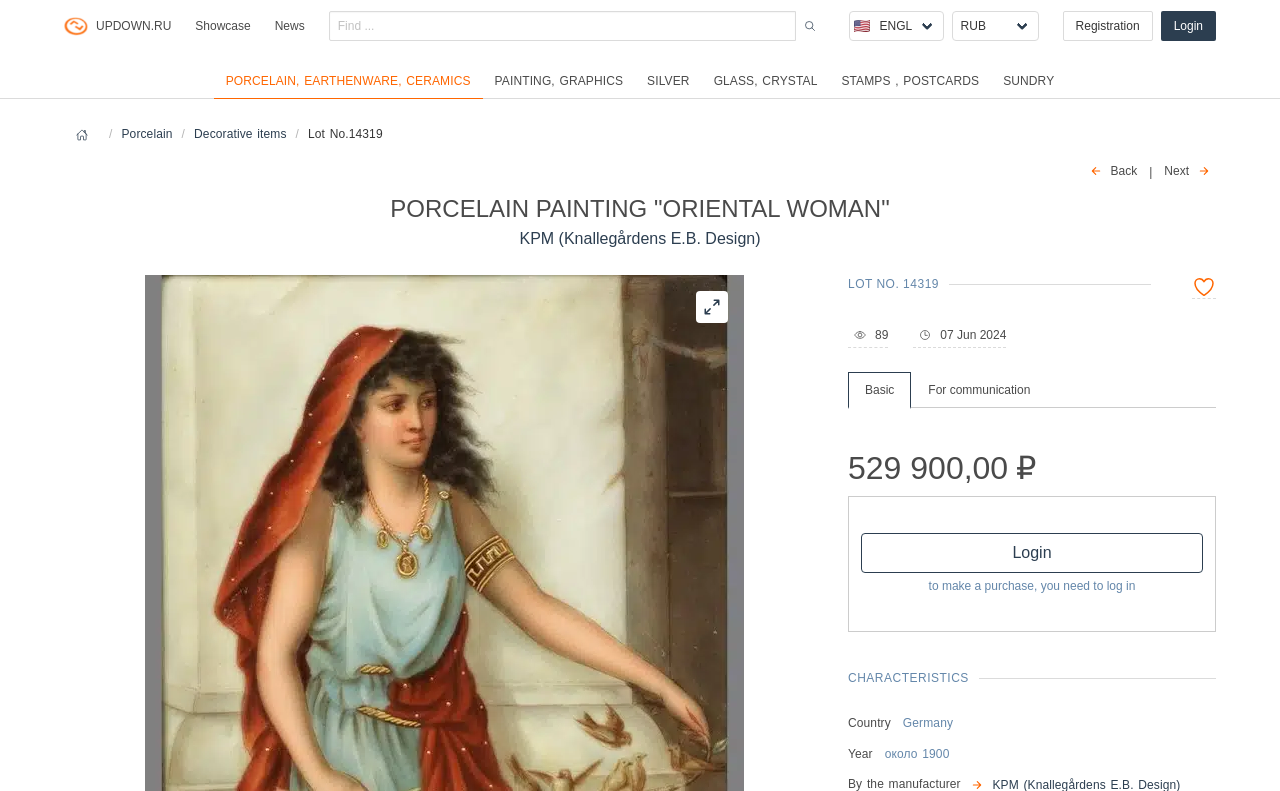Locate the bounding box coordinates of the element to click to perform the following action: 'Click on CONTACT US'. The coordinates should be given as four float values between 0 and 1, in the form of [left, top, right, bottom].

None